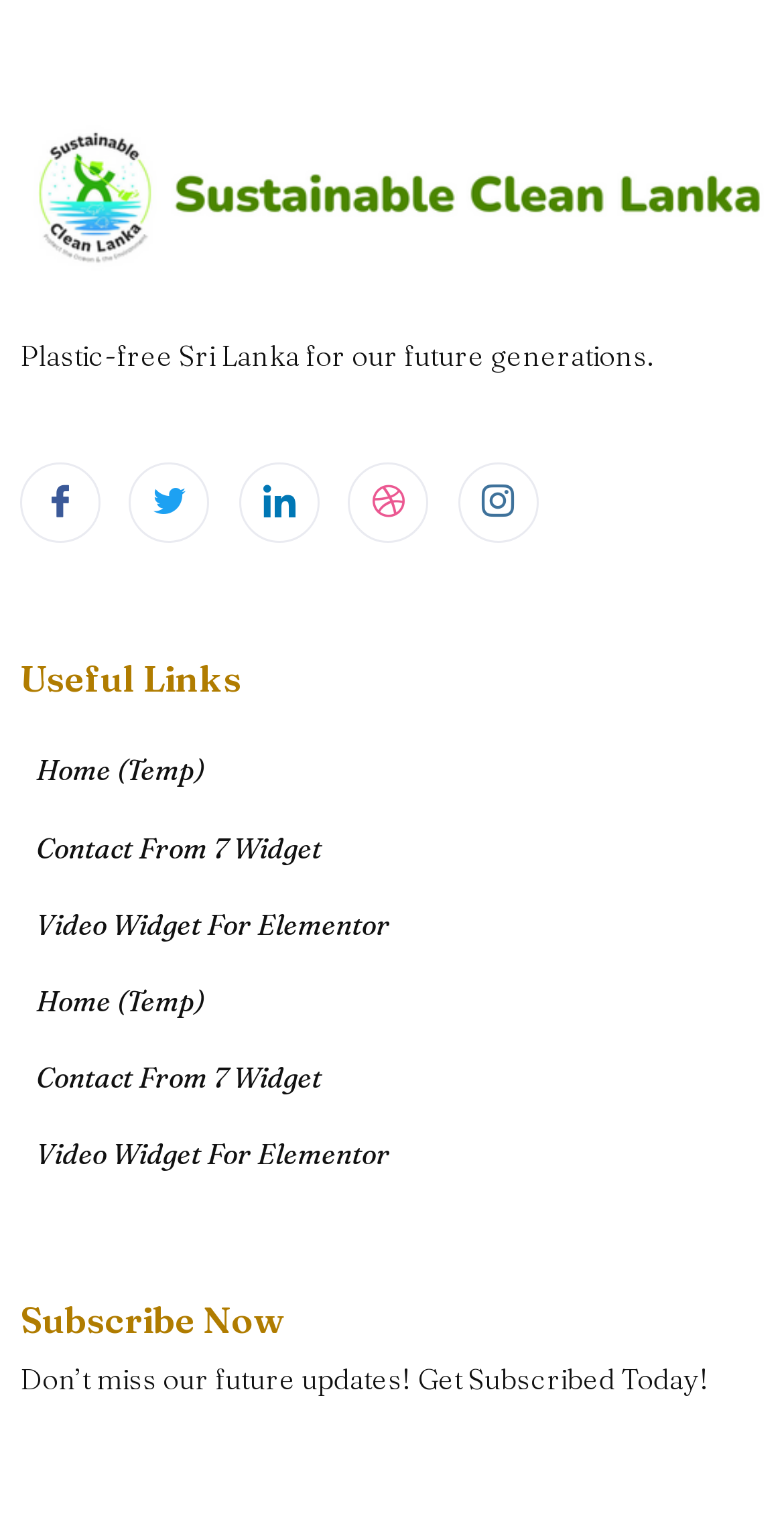What is the theme of the website?
Please answer the question with as much detail as possible using the screenshot.

I analyzed the image at the top of the webpage, which has the text 'Sustainable Clean Sri Lanka', and inferred that the theme of the website is related to sustainability and cleanliness in Sri Lanka.